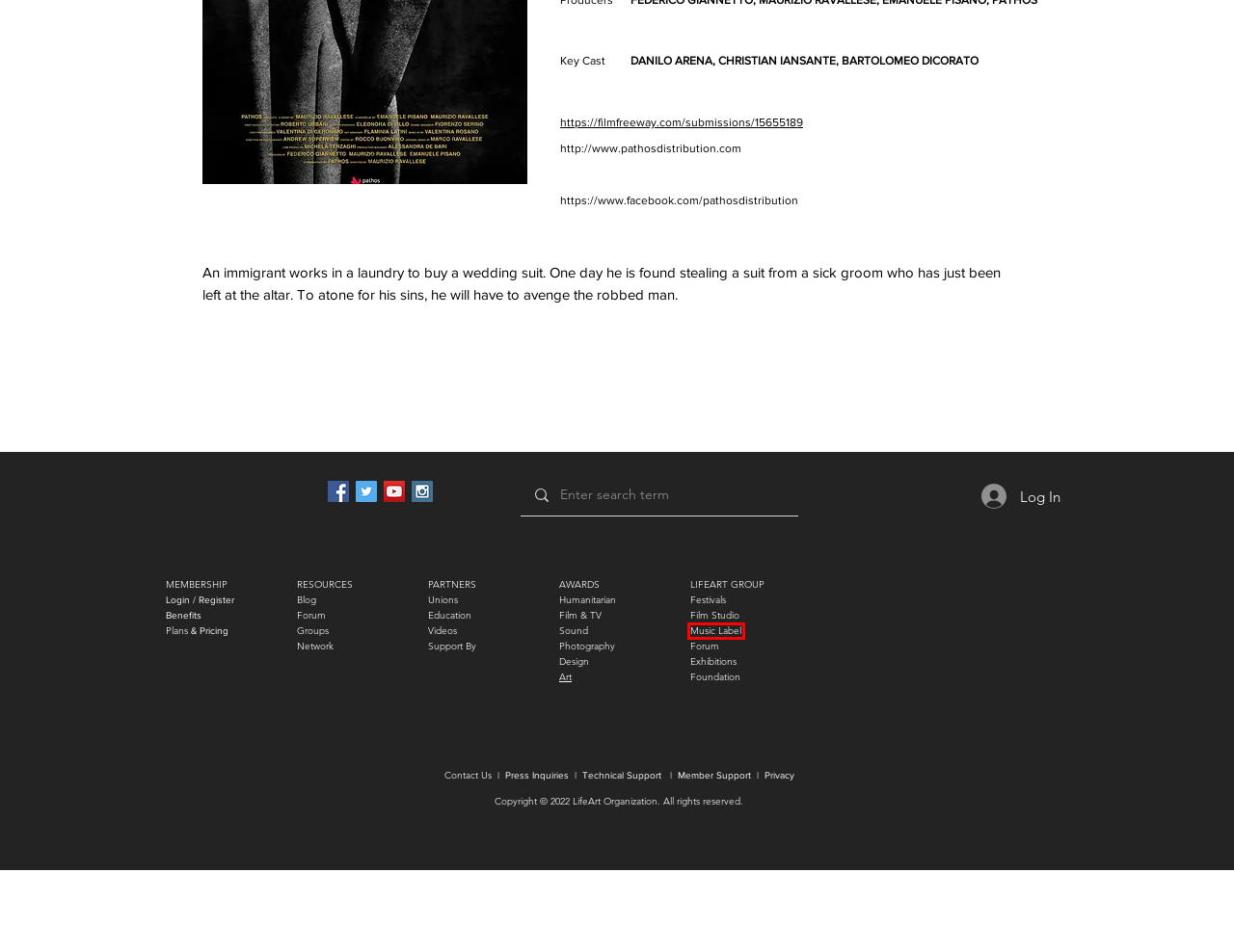Given a webpage screenshot featuring a red rectangle around a UI element, please determine the best description for the new webpage that appears after the element within the bounding box is clicked. The options are:
A. Pathos Distribution | feel the world
B. Bollywood | LifeArt Creative Platform
C. LifeArt +
D. Studio | LifeArt +
E. Festival | LifeArt Creative Platform
F. Foundation | LifeArt +
G. Music | LifeArt +
H. FWICE | LifeArt +

G